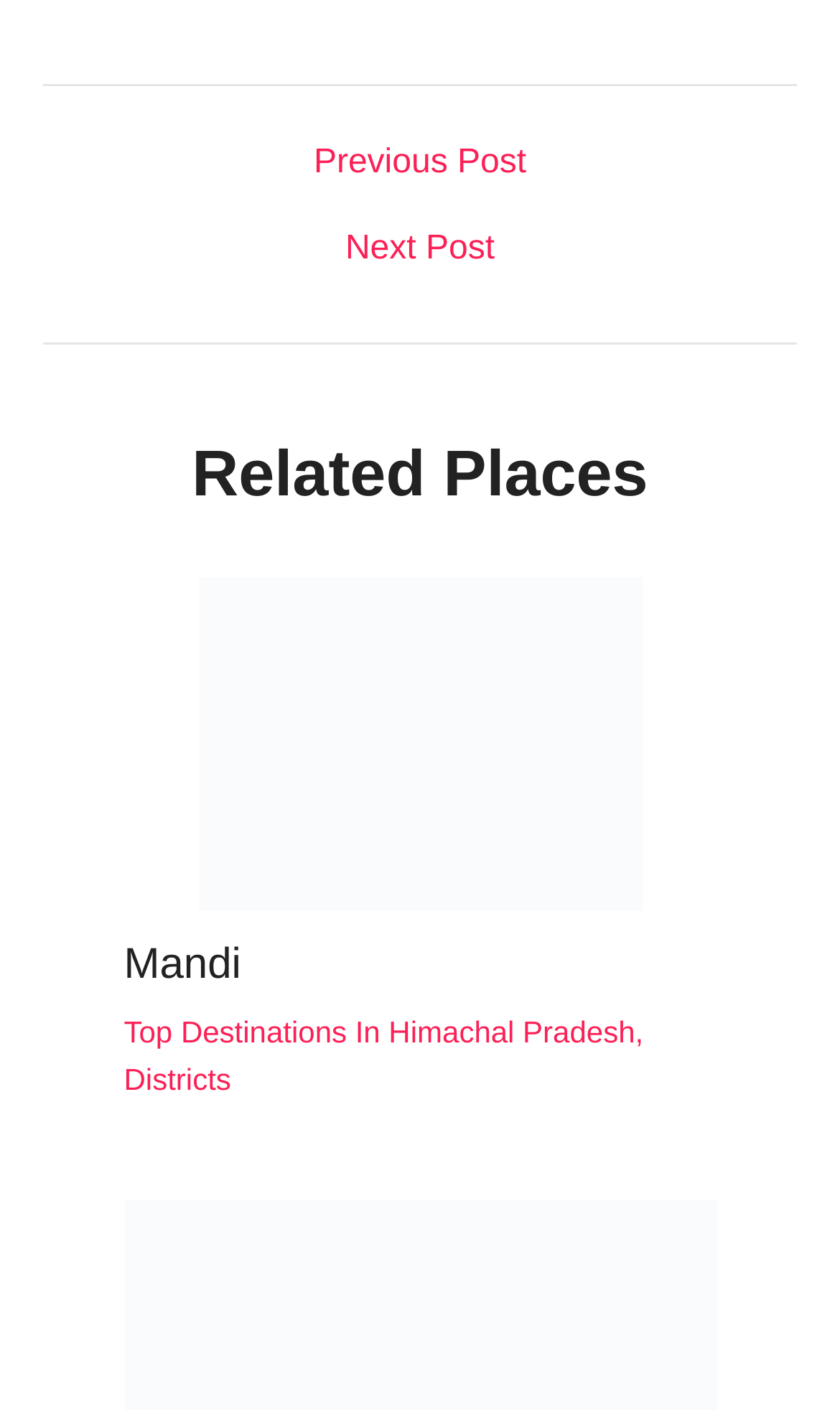Using the format (top-left x, top-left y, bottom-right x, bottom-right y), provide the bounding box coordinates for the described UI element. All values should be floating point numbers between 0 and 1: Next Post →

[0.074, 0.166, 0.926, 0.19]